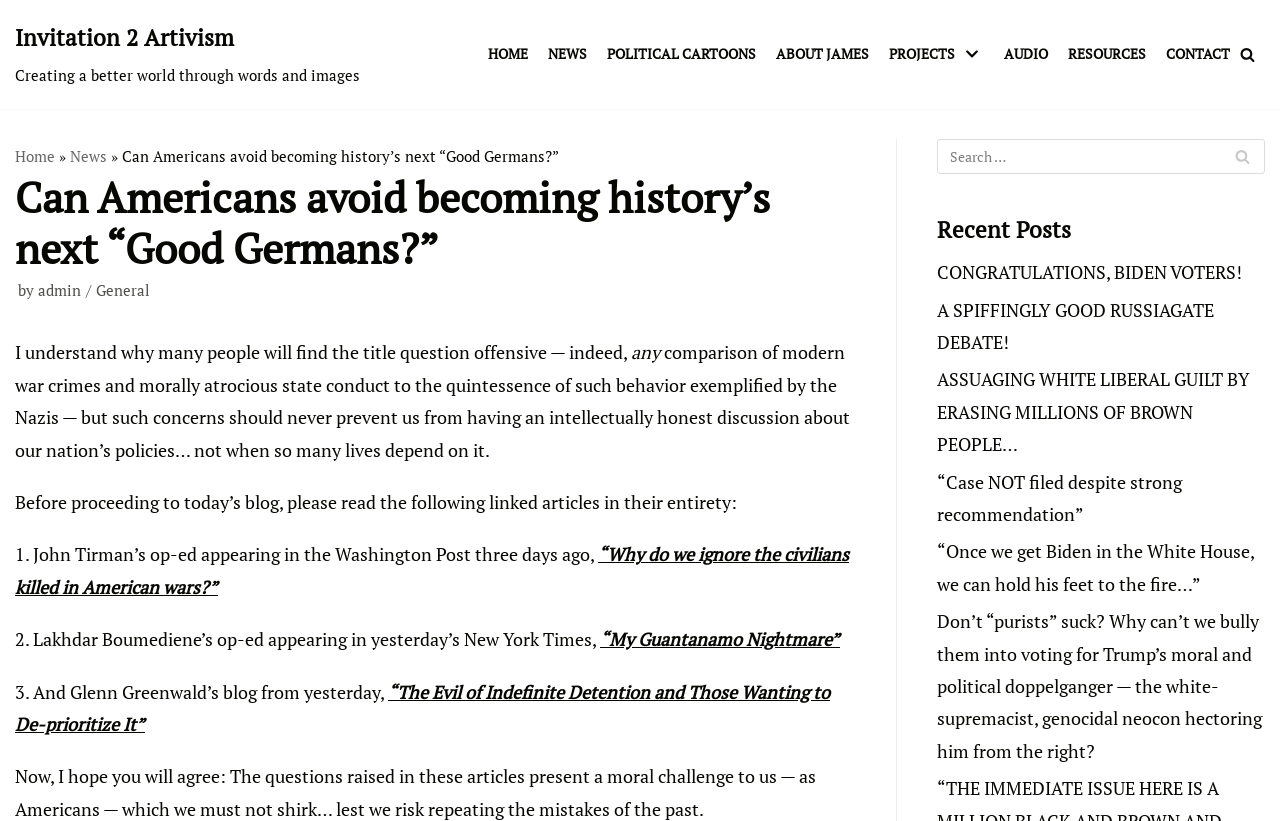What is the title of the article?
Based on the image, answer the question in a detailed manner.

I determined the title of the article by looking at the heading element with the text 'Can Americans avoid becoming history’s next “Good Germans?”' which is located at the top of the webpage.